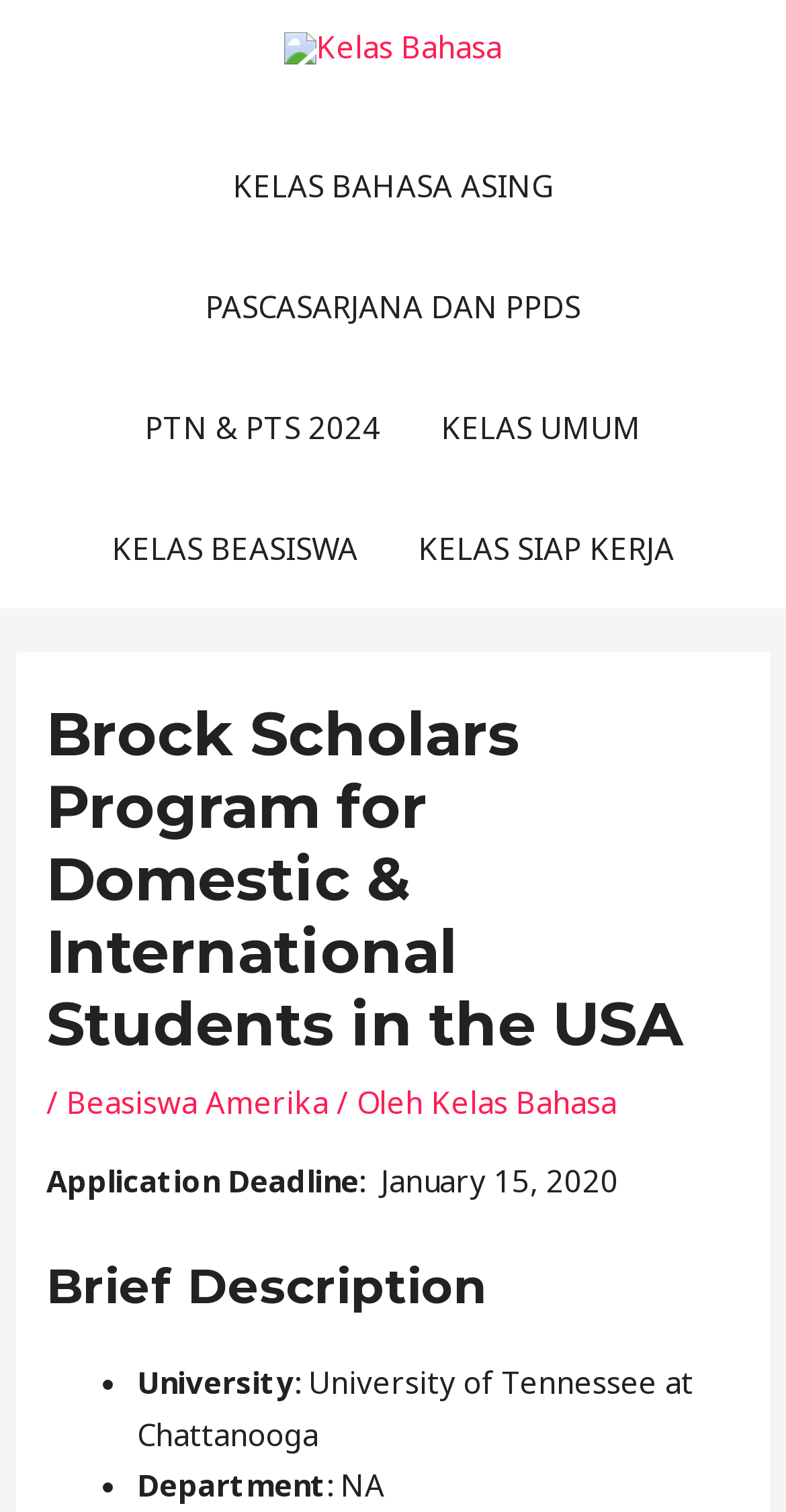Based on what you see in the screenshot, provide a thorough answer to this question: What is the name of the program?

I found the answer by looking at the heading 'Brock Scholars Program for Domestic & International Students in the USA' which is located at the top of the webpage.